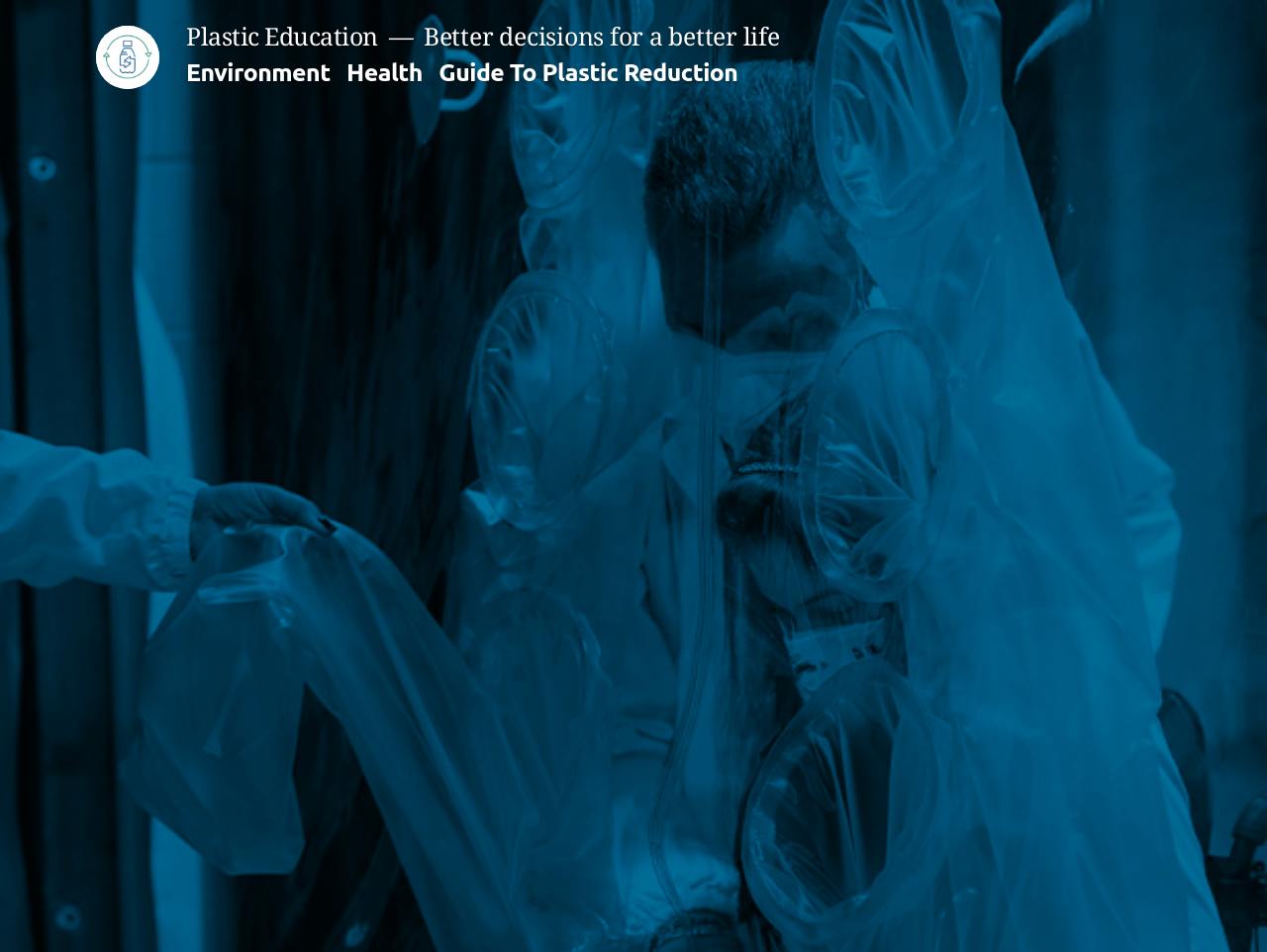Please provide a comprehensive answer to the question below using the information from the image: What is the name of the website?

I inferred the name of the website from the root element 'The Ethos Deal - Plastic Education' which is focused, indicating it's the main title of the webpage.